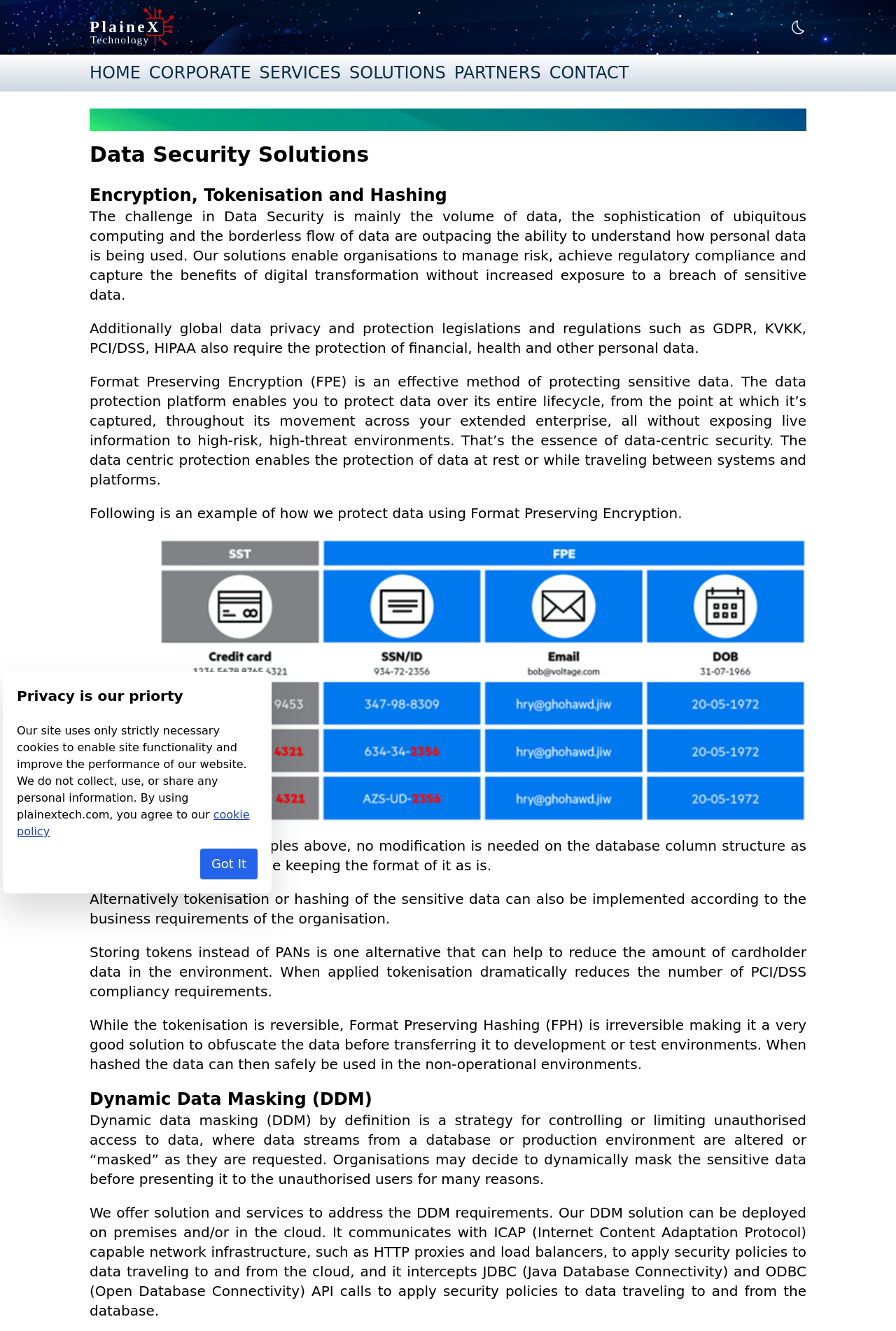Find the primary header on the webpage and provide its text.

Data Security Solutions